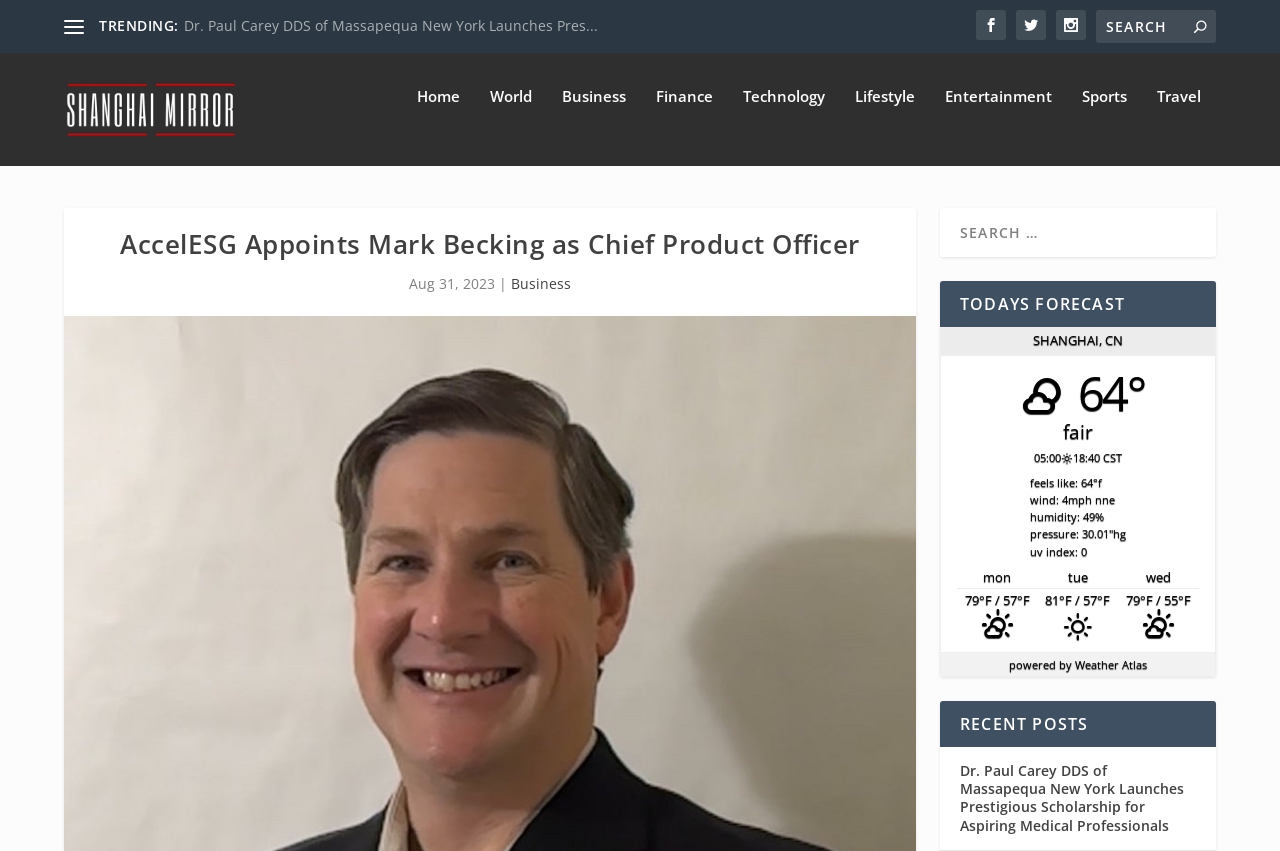Locate the bounding box of the UI element defined by this description: "Entertainment". The coordinates should be given as four float numbers between 0 and 1, formatted as [left, top, right, bottom].

[0.738, 0.133, 0.822, 0.224]